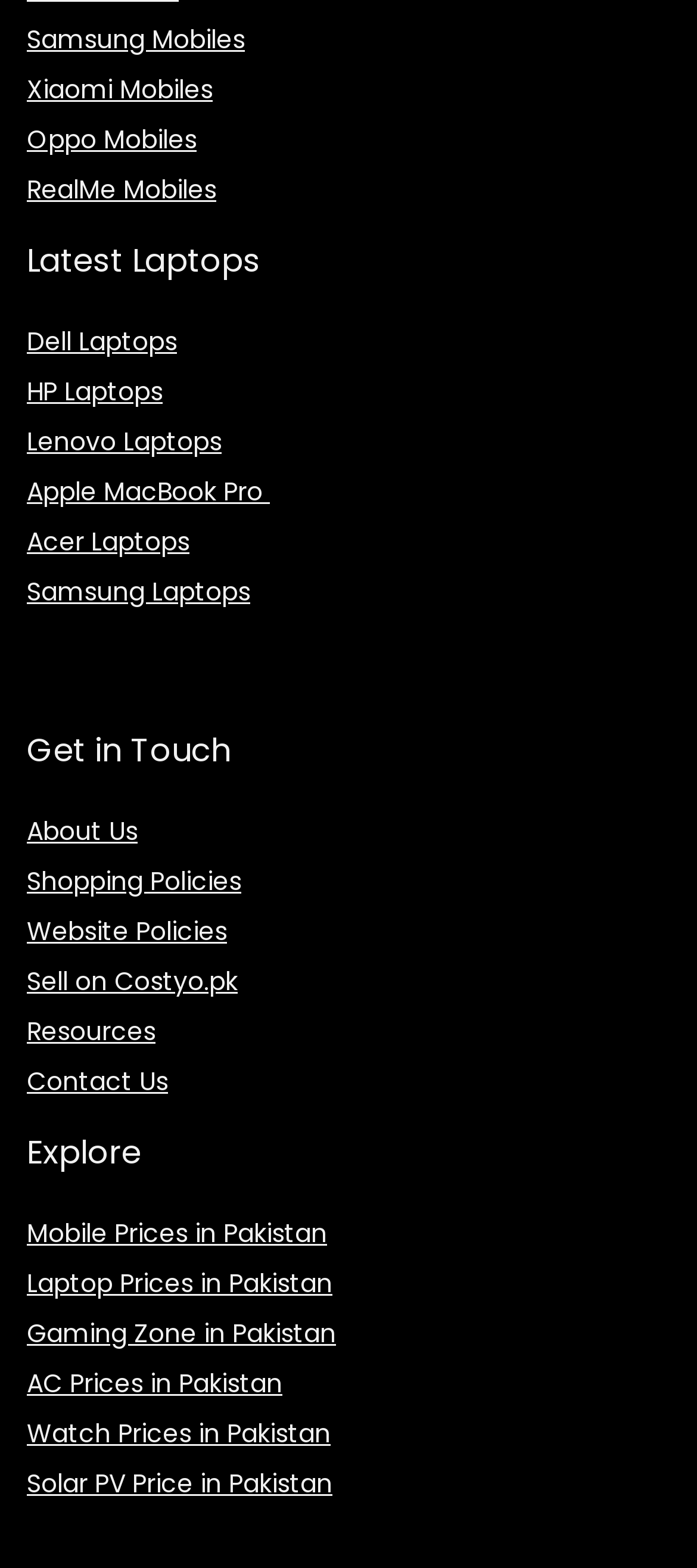Pinpoint the bounding box coordinates of the area that must be clicked to complete this instruction: "View Acer Laptops".

[0.038, 0.334, 0.272, 0.357]